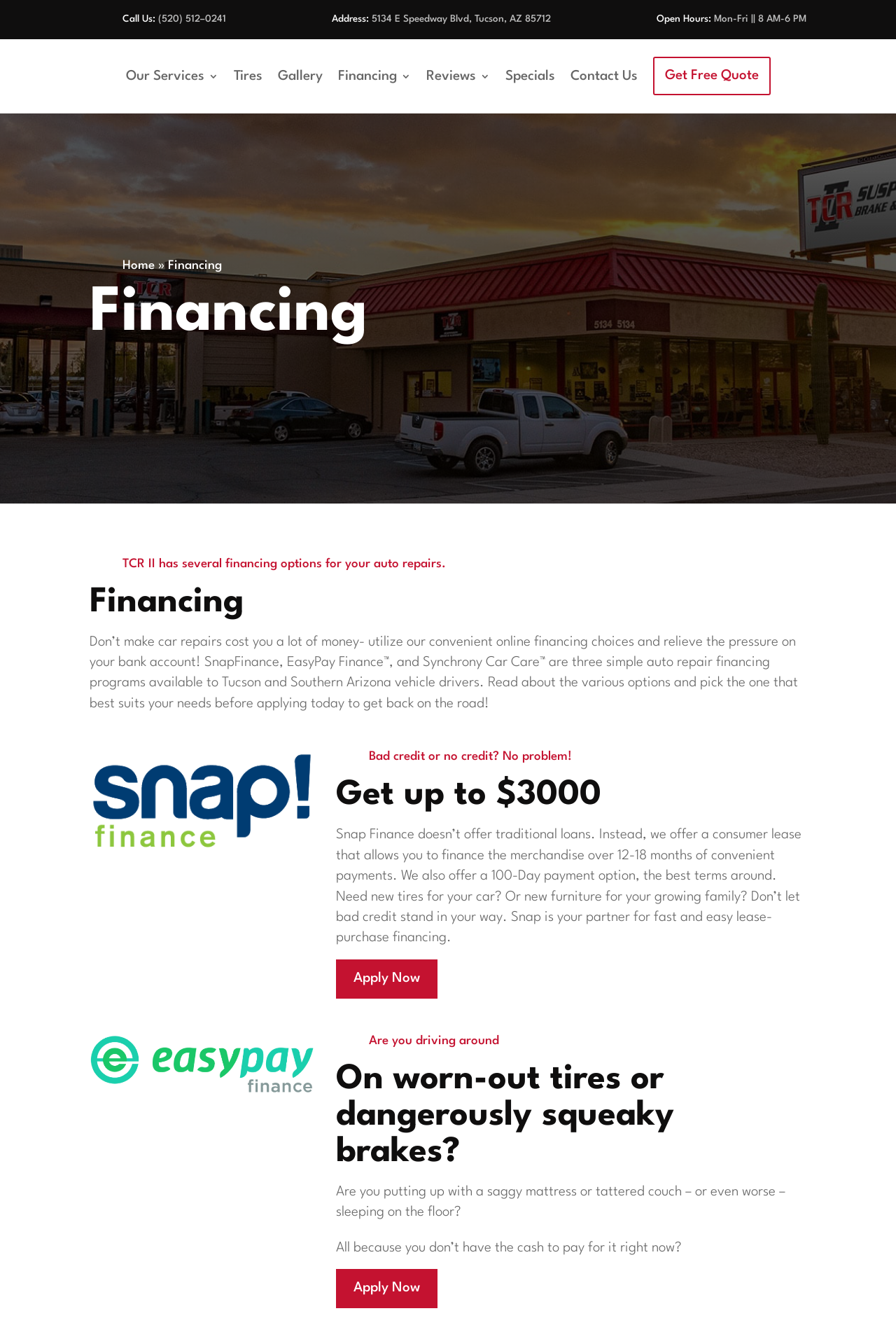Kindly determine the bounding box coordinates of the area that needs to be clicked to fulfill this instruction: "Click 'Apply Now'".

[0.375, 0.717, 0.488, 0.746]